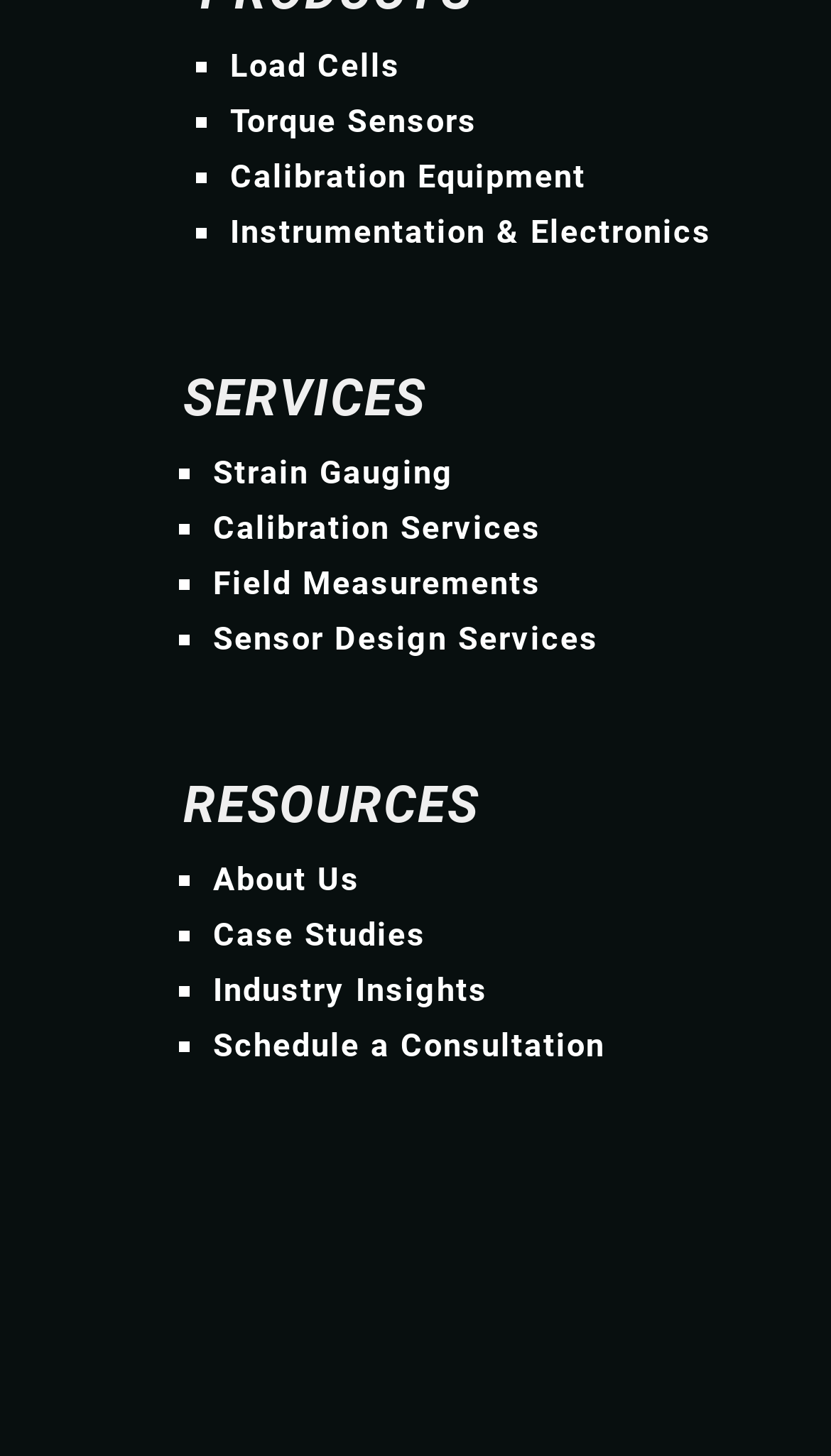Please locate the bounding box coordinates of the element's region that needs to be clicked to follow the instruction: "Schedule a Consultation". The bounding box coordinates should be provided as four float numbers between 0 and 1, i.e., [left, top, right, bottom].

[0.256, 0.705, 0.728, 0.731]